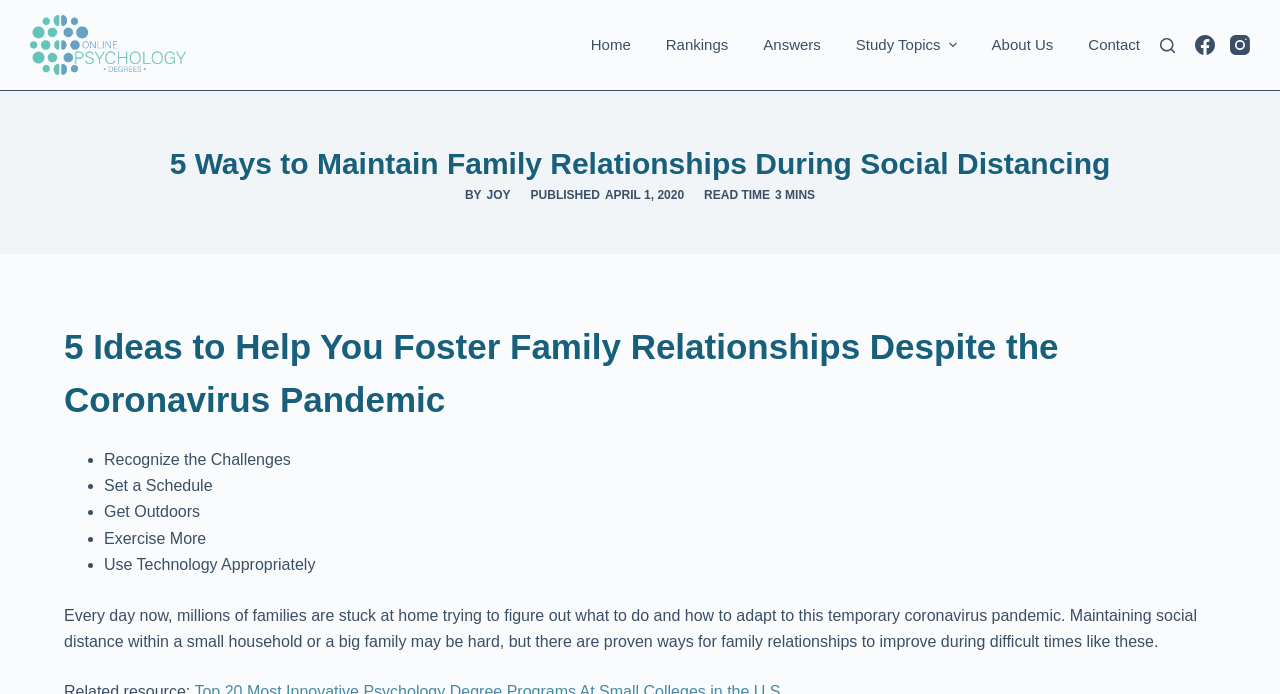Please respond to the question using a single word or phrase:
How long does it take to read the article?

3 MINS